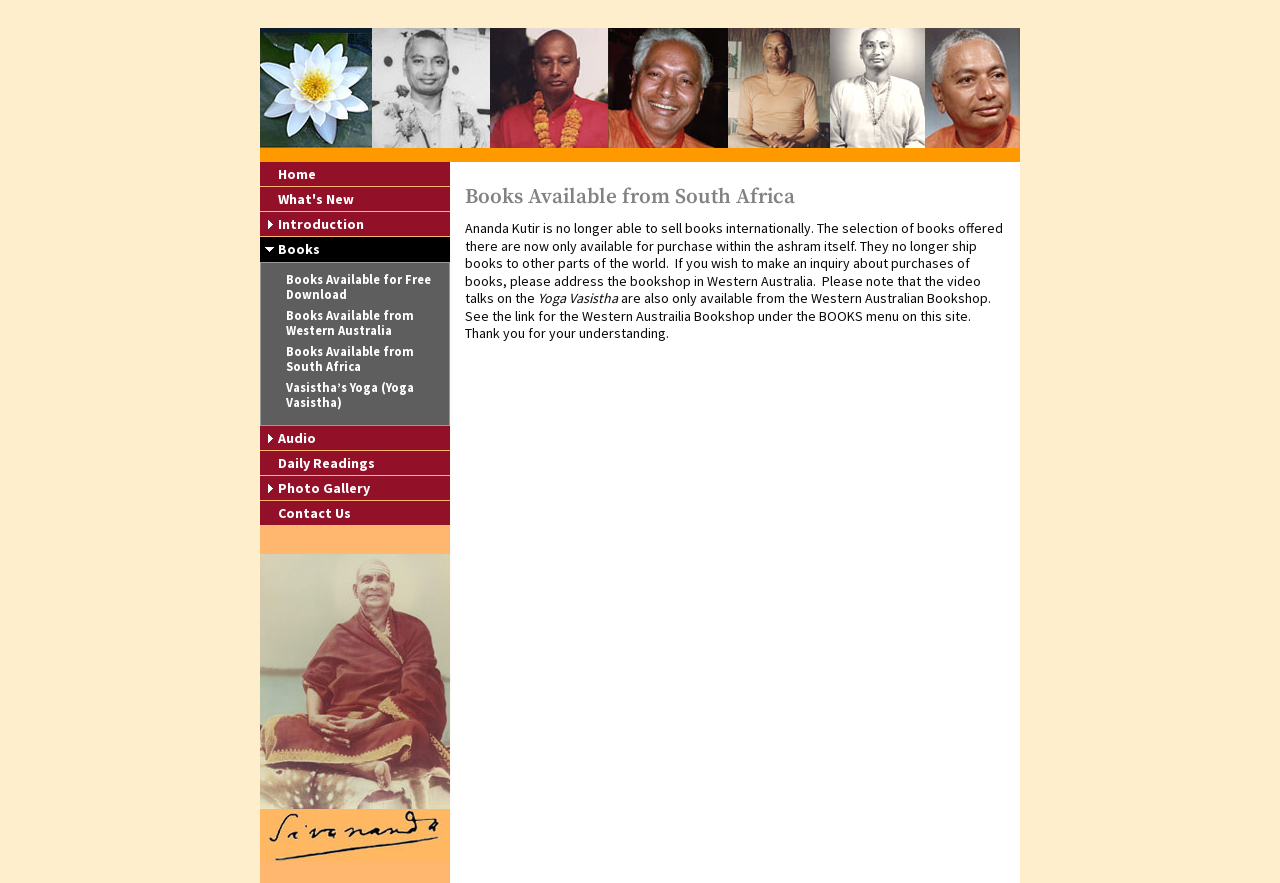Provide the bounding box coordinates of the HTML element this sentence describes: "Audio". The bounding box coordinates consist of four float numbers between 0 and 1, i.e., [left, top, right, bottom].

[0.203, 0.482, 0.352, 0.511]